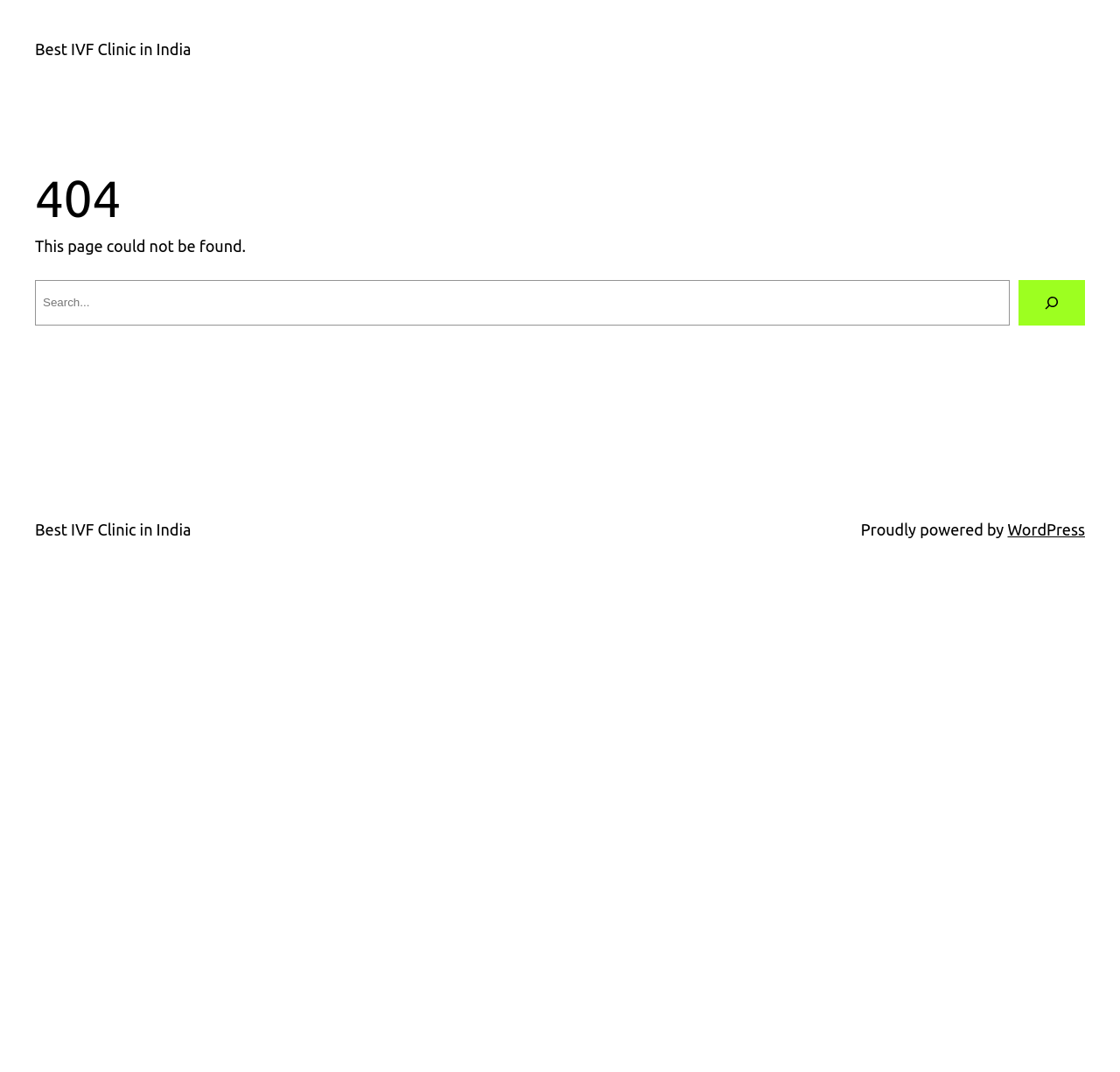What is the function of the button with the image?
Look at the image and provide a short answer using one word or a phrase.

To submit a search query